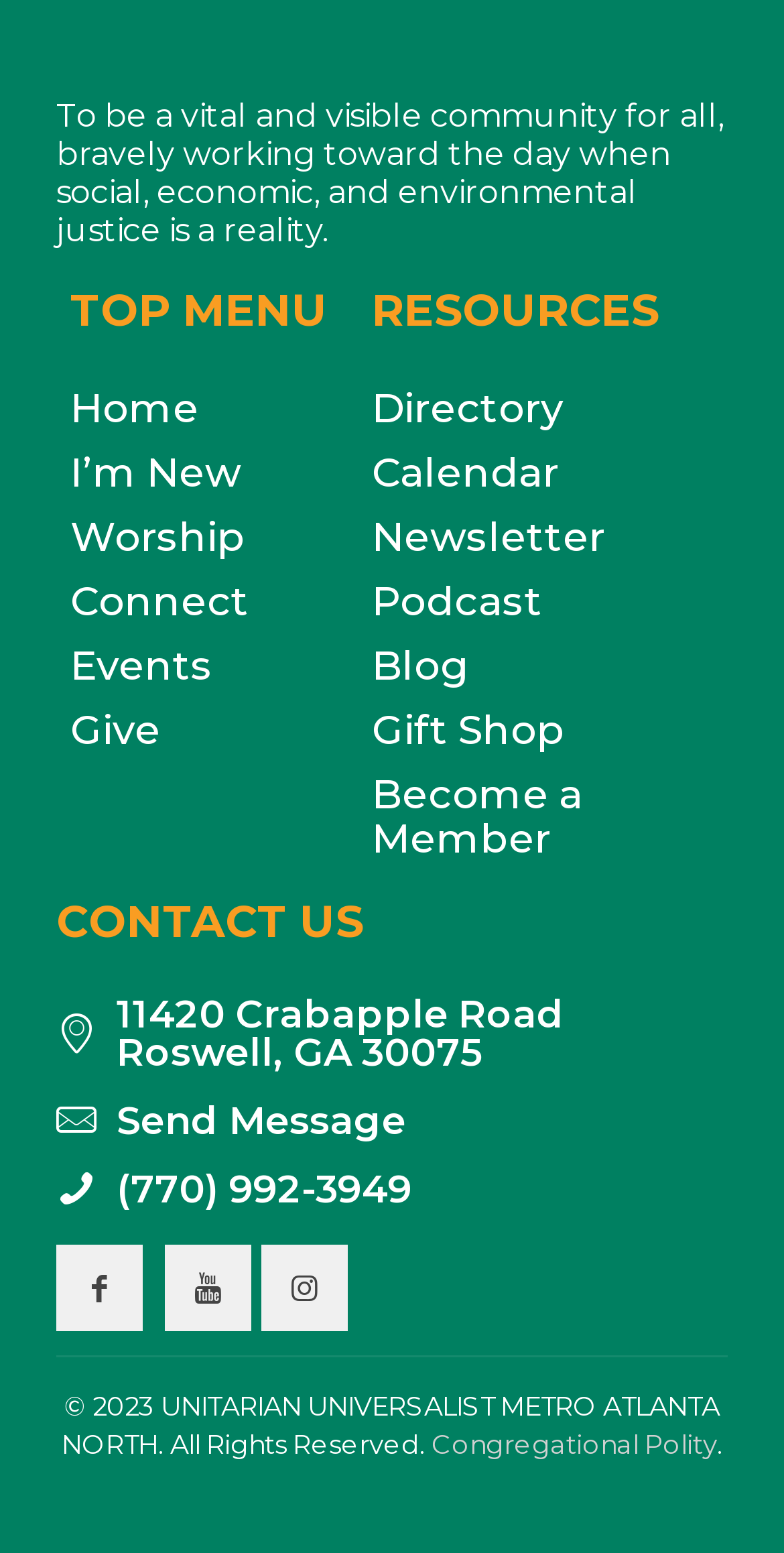How many social media buttons are there?
Please provide a single word or phrase based on the screenshot.

3